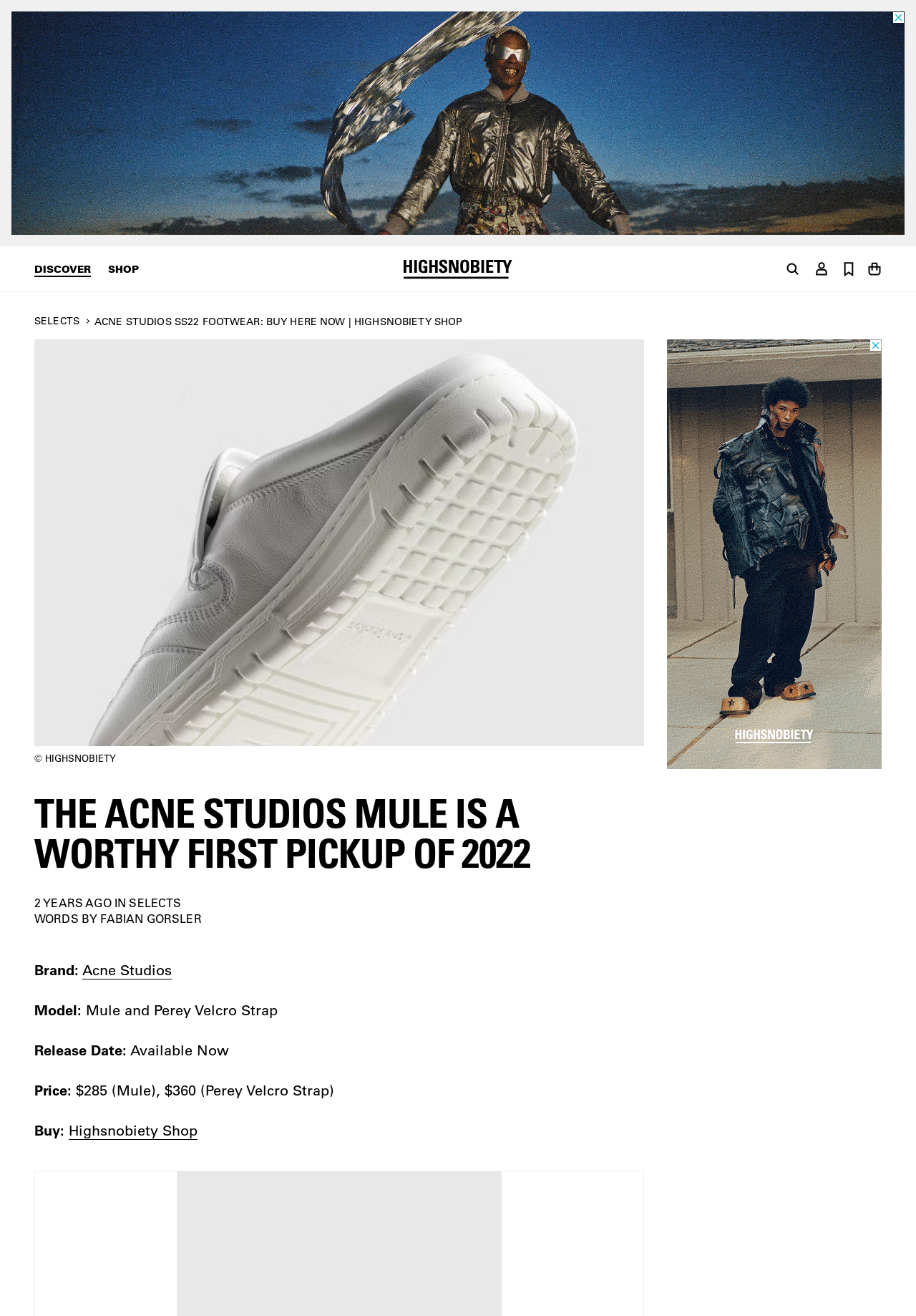Summarize the webpage with intricate details.

This webpage is about Acne Studios' SS22 footwear, specifically the Mule and Perey Velcro Strap models. At the top left corner, there is a Highsnobiety logo, and next to it, a link to download the Highsnobiety app. Below the logo, there is an advertisement iframe. 

On the top navigation bar, there are links to "DISCOVER", "SHOP", and the Highsnobiety logo, which also links to the Highsnobiety website. On the right side of the navigation bar, there are icons for search, account, bookmark, and shopping cart.

The main content of the webpage starts with a heading that reads "ACNE STUDIOS SS22 FOOTWEAR: BUY HERE NOW | HIGHSNOBIETY SHOP". Below the heading, there is a subheading that says "THE ACNE STUDIOS MULE IS A WORTHY FIRST PICKUP OF 2022". 

On the left side, there is a timestamp that says "2 YEARS AGO", followed by the text "IN SELECTS" and the author's name, "FABIAN GORSLER". Below this section, there is a dialog box that contains an image and the text "HIGHSNOBIETY".

The main content of the webpage is organized into sections, with labels such as "Brand:", "Model:", "Release Date:", "Price:", and "Buy:". The corresponding information for each label is provided, including the brand name, model names, release date, prices, and a link to buy from the Highsnobiety Shop.

At the bottom of the webpage, there is another Highsnobiety logo, a link to download the Highsnobiety app, and an advertisement iframe.